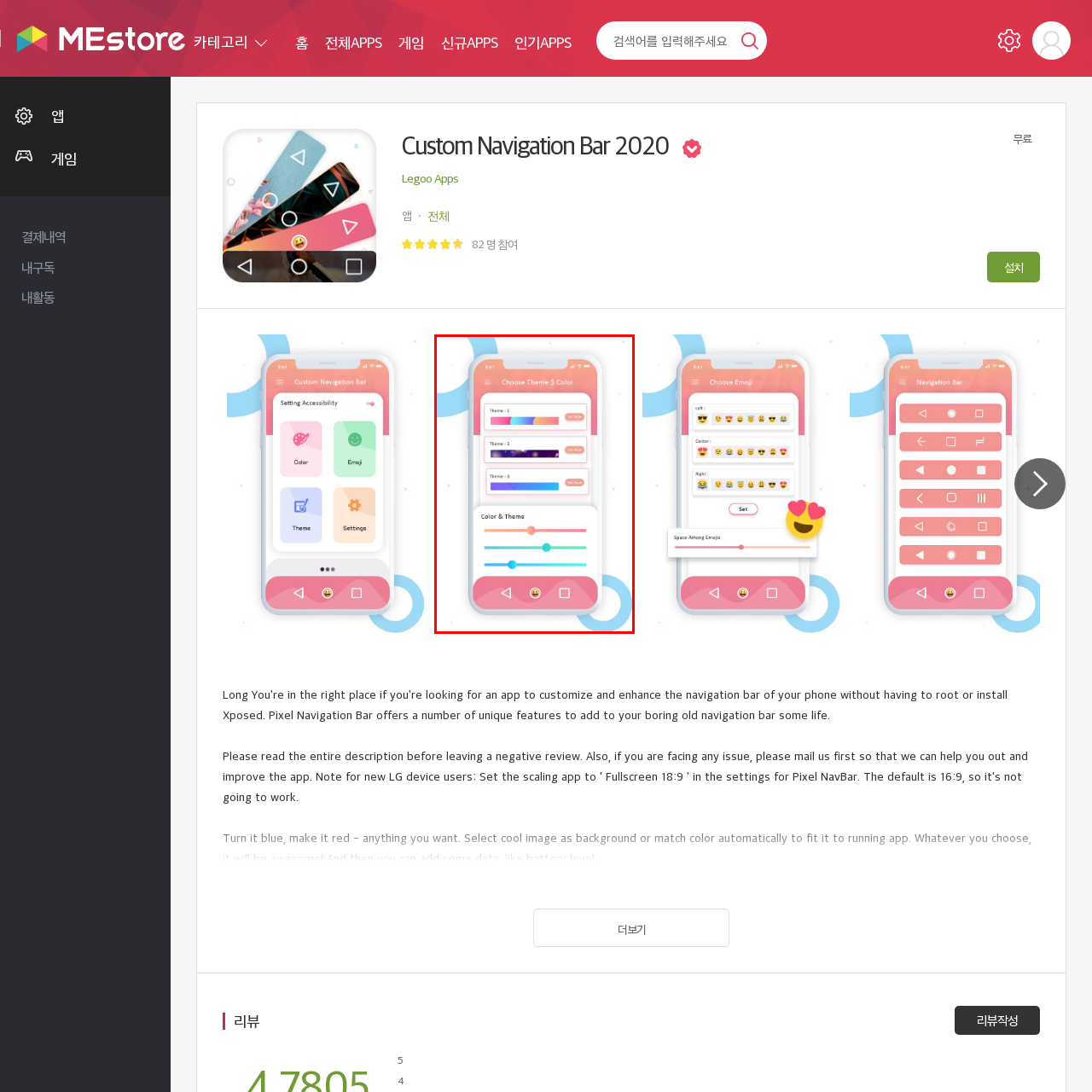How many theme options are available?
Look at the image surrounded by the red border and respond with a one-word or short-phrase answer based on your observation.

Three